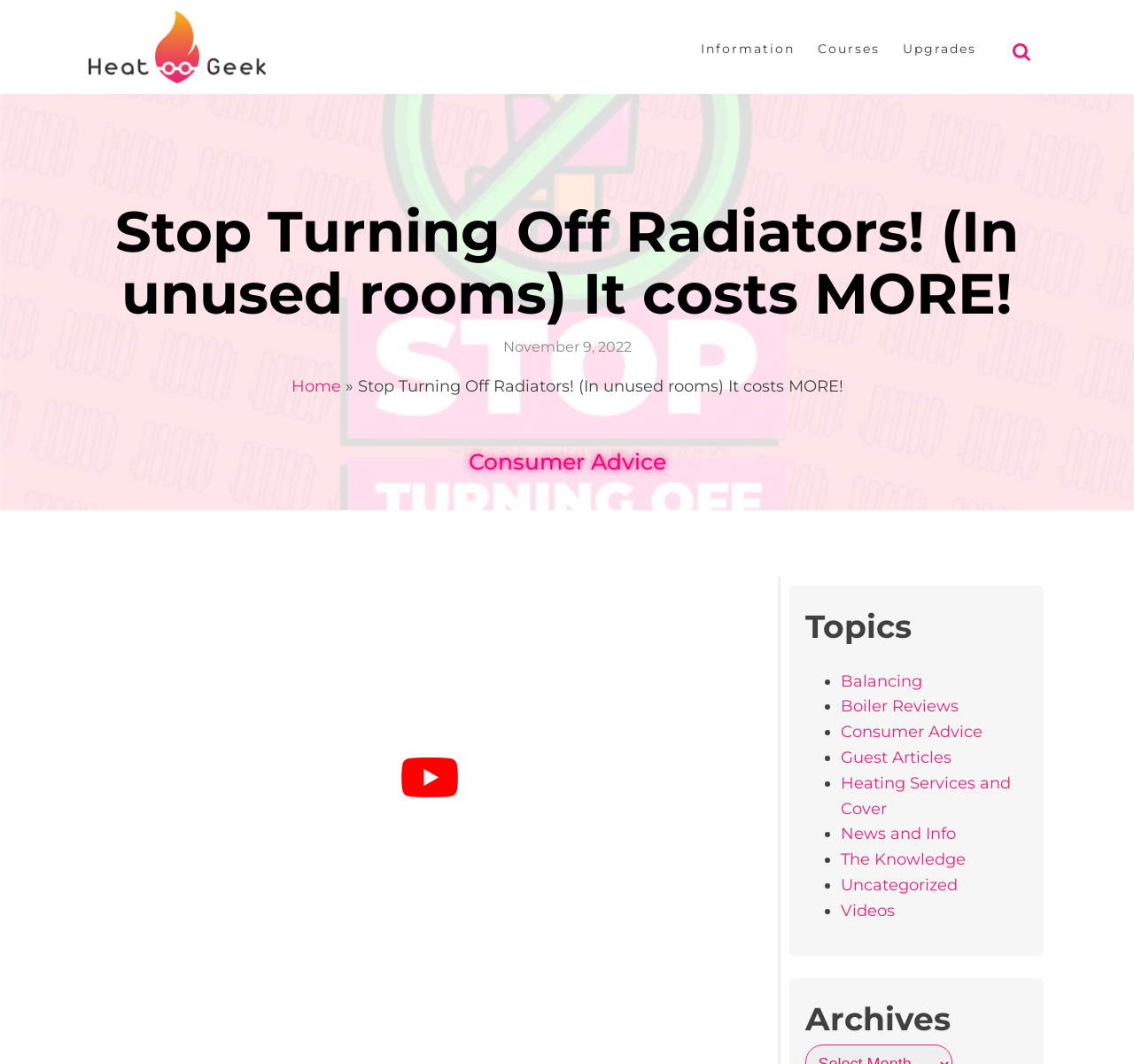Generate a thorough caption detailing the webpage content.

This webpage is about HeatGeek, a platform that provides expert advice on heating systems. At the top left corner, there is a logo of HeatGeek with black text, which is also a link. Next to it, there are three links: "Information", "Courses", and "Upgrades". 

Below the logo, there is a prominent heading that reads "Stop Turning Off Radiators! (In unused rooms) It costs MORE!", which is likely the title of the main article. The date "November 9, 2022" is displayed below the heading. 

On the left side, there is a navigation menu in the form of breadcrumbs, which includes links to "Home" and the current page title. 

The main content area is divided into sections. The first section is titled "Consumer Advice" and features a figure with an image and a button to play a YouTube video. 

Below the figure, there is a section titled "Topics", which lists various topics related to heating systems, including "Balancing", "Boiler Reviews", "Consumer Advice", and others. Each topic is represented by a bullet point and a link. 

Finally, at the bottom of the page, there is a section titled "Archives".